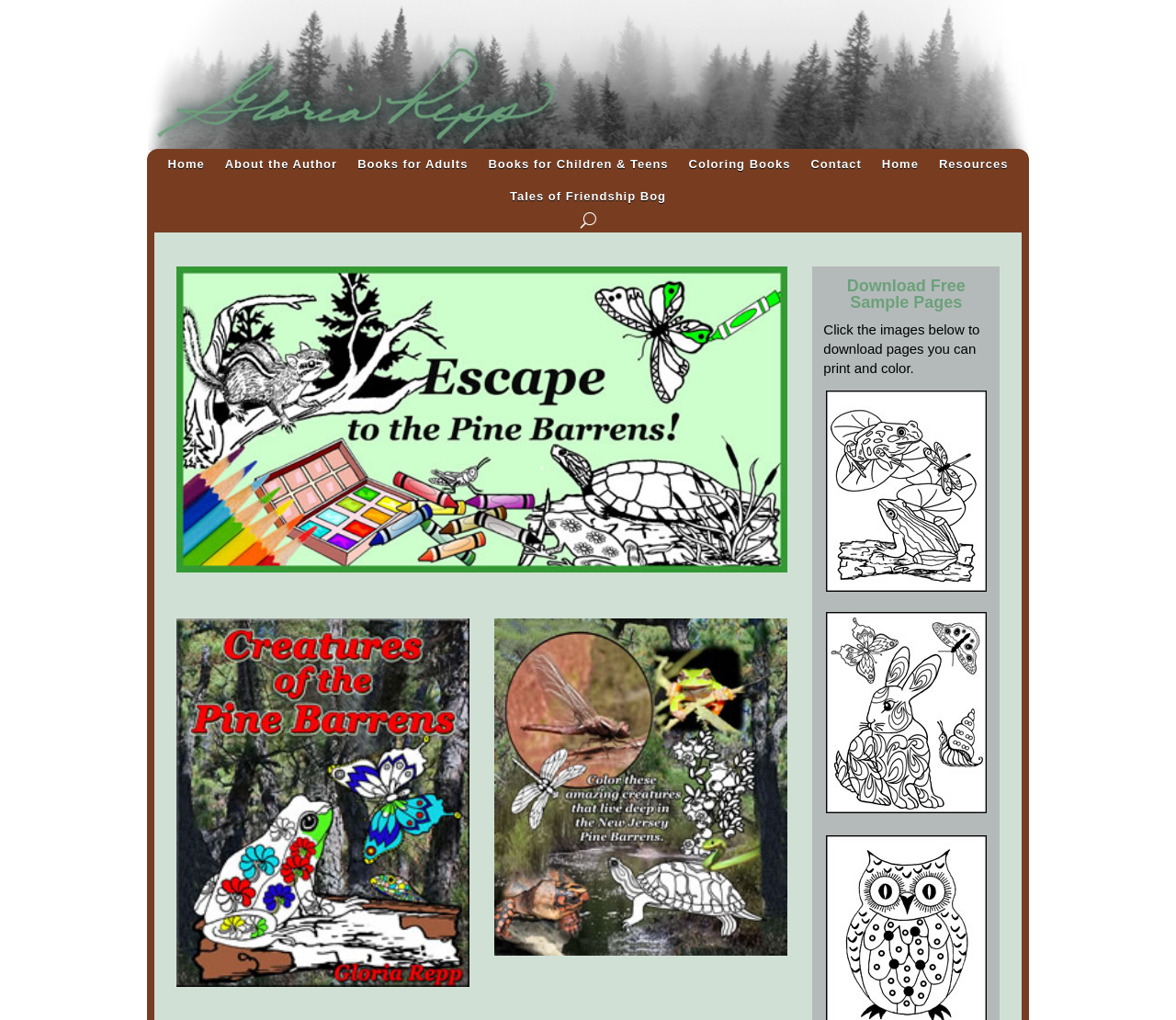Please determine the bounding box coordinates for the UI element described here. Use the format (top-left x, top-left y, bottom-right x, bottom-right y) with values bounded between 0 and 1: Books for Adults

[0.304, 0.154, 0.398, 0.177]